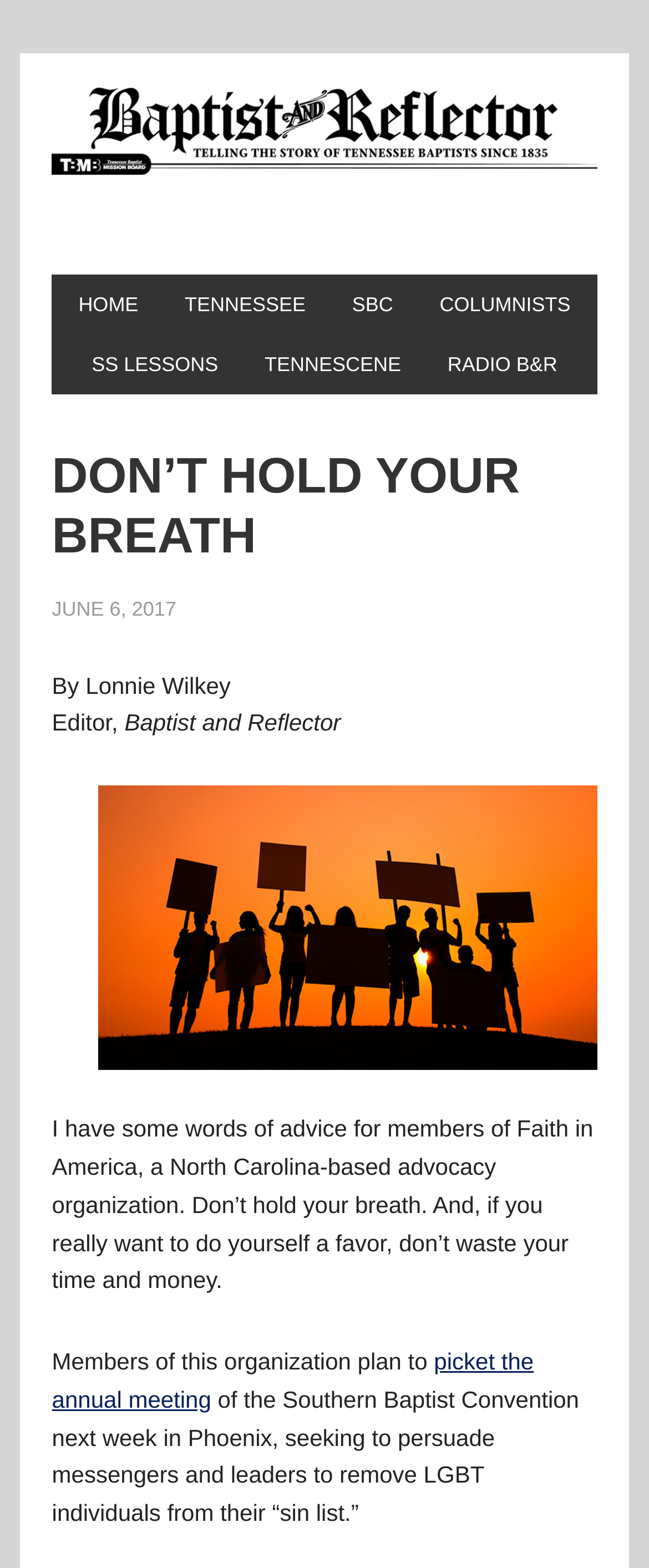Who is the author of this article?
Answer the question with as much detail as you can, using the image as a reference.

The author of this article is mentioned in the text as 'By Lonnie Wilkey' which is located below the main heading.